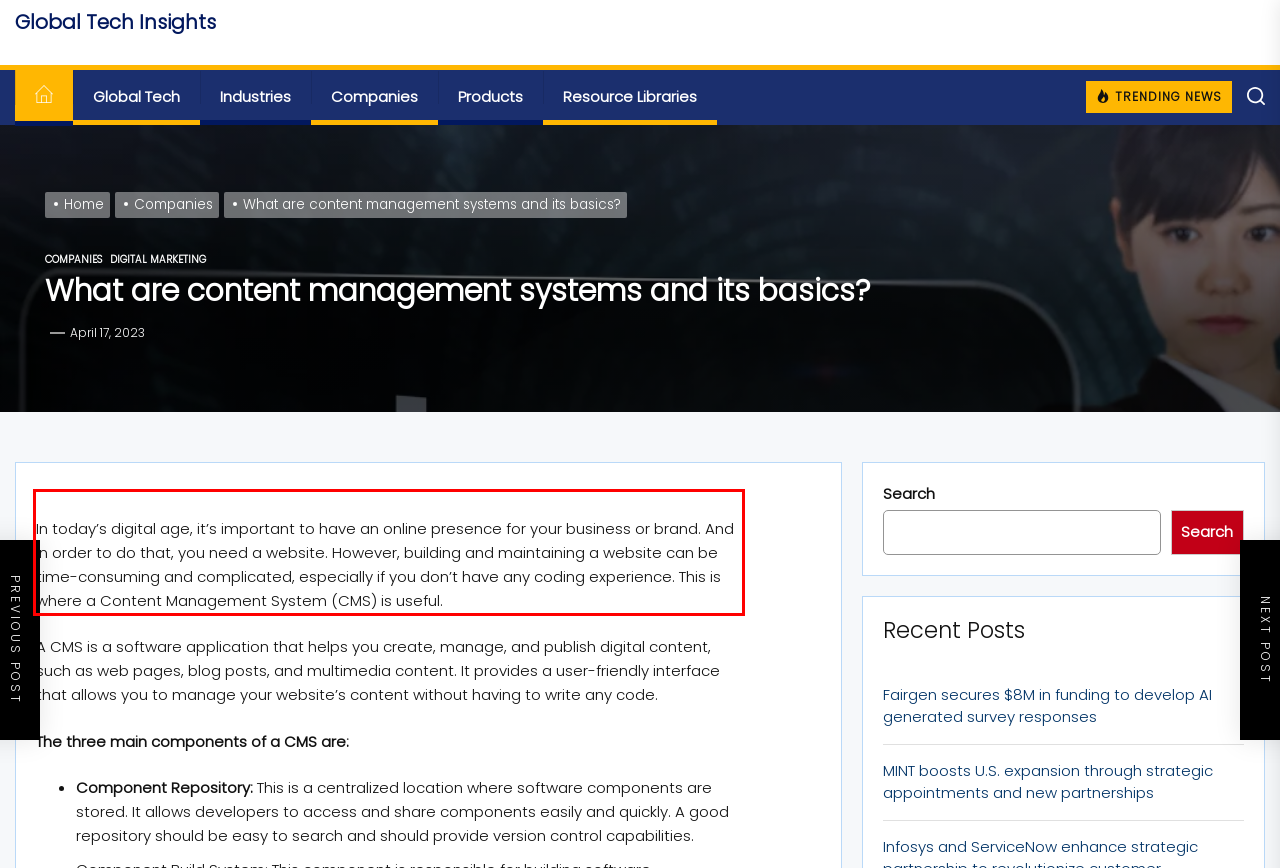Please examine the screenshot of the webpage and read the text present within the red rectangle bounding box.

In today’s digital age, it’s important to have an online presence for your business or brand. And in order to do that, you need a website. However, building and maintaining a website can be time-consuming and complicated, especially if you don’t have any coding experience. This is where a Content Management System (CMS) is useful.